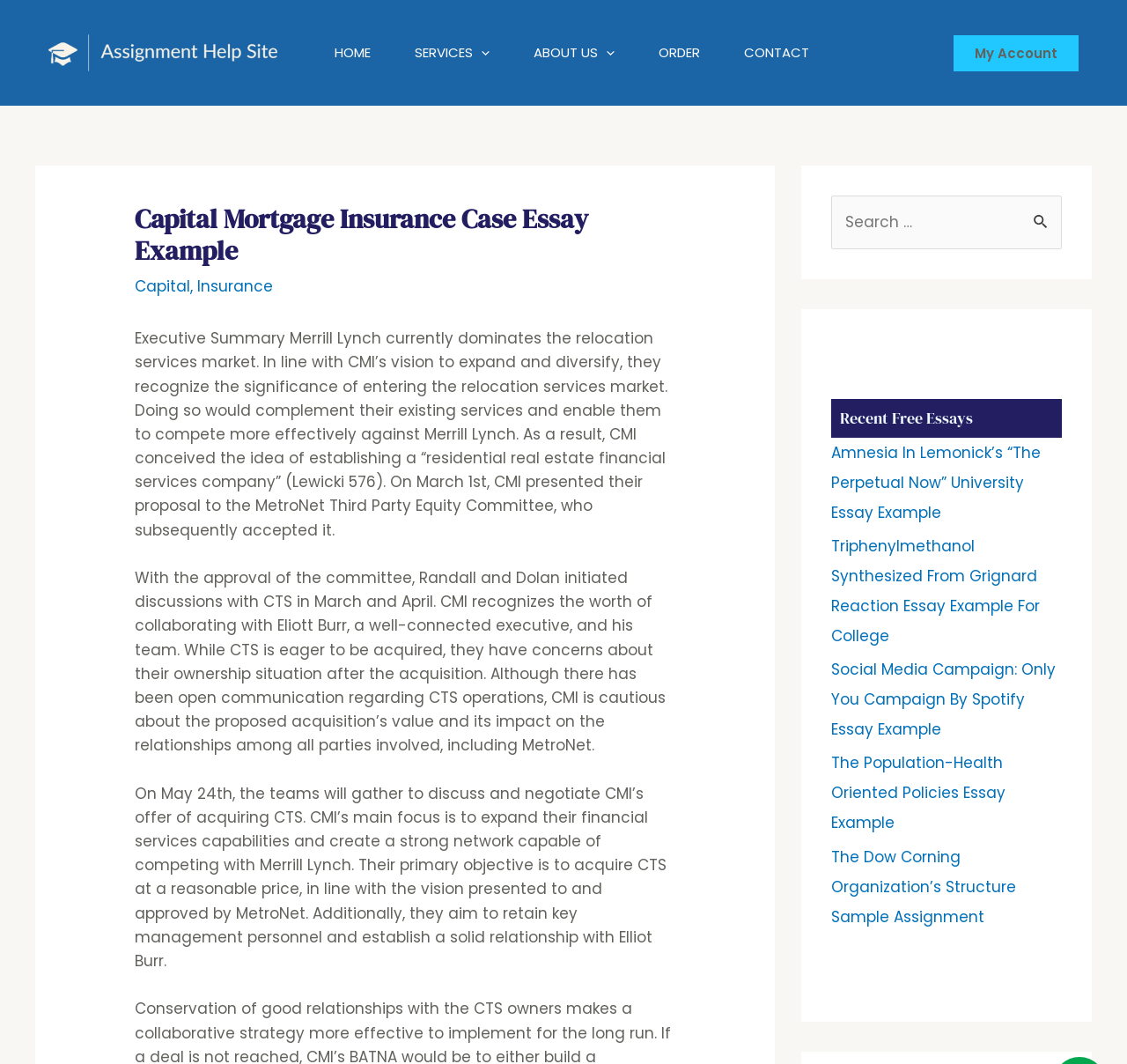Determine the bounding box coordinates of the target area to click to execute the following instruction: "Click the HOME link."

[0.277, 0.0, 0.348, 0.099]